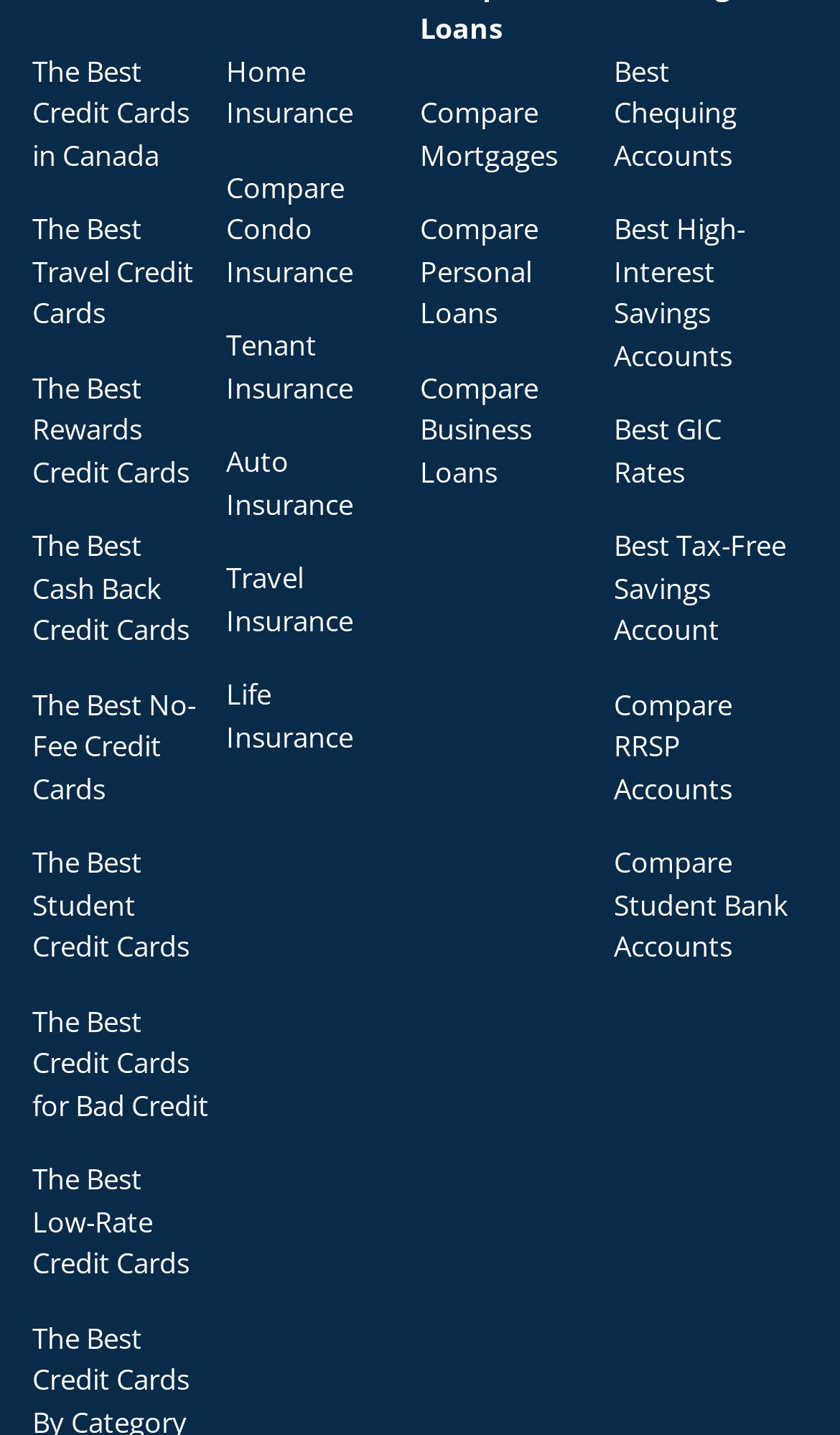Determine the bounding box coordinates of the region I should click to achieve the following instruction: "Click on The Best Credit Cards in Canada". Ensure the bounding box coordinates are four float numbers between 0 and 1, i.e., [left, top, right, bottom].

[0.038, 0.036, 0.251, 0.123]